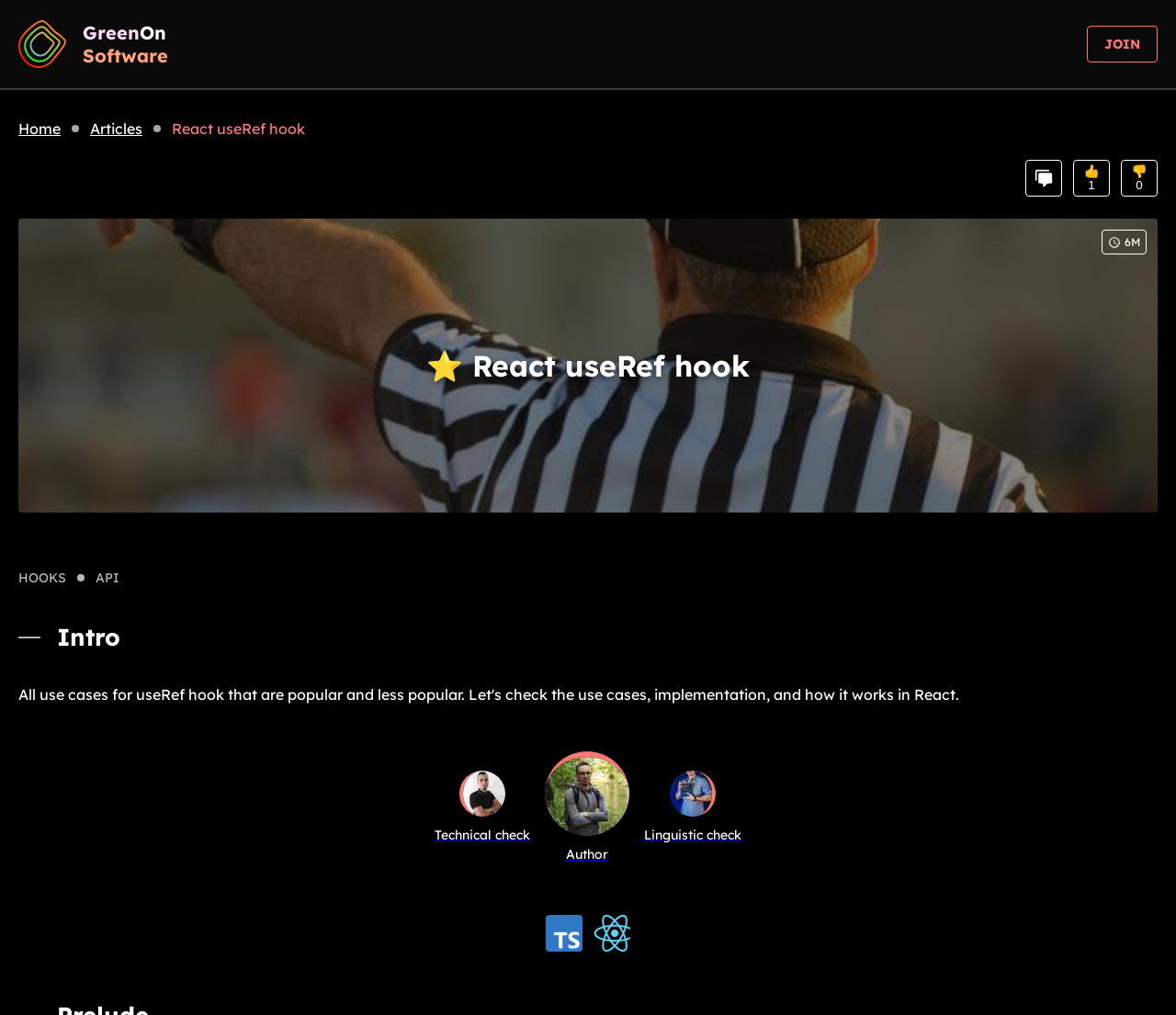Could you locate the bounding box coordinates for the section that should be clicked to accomplish this task: "Click the 'Kacper Woźniak Technical check' link".

[0.37, 0.759, 0.451, 0.833]